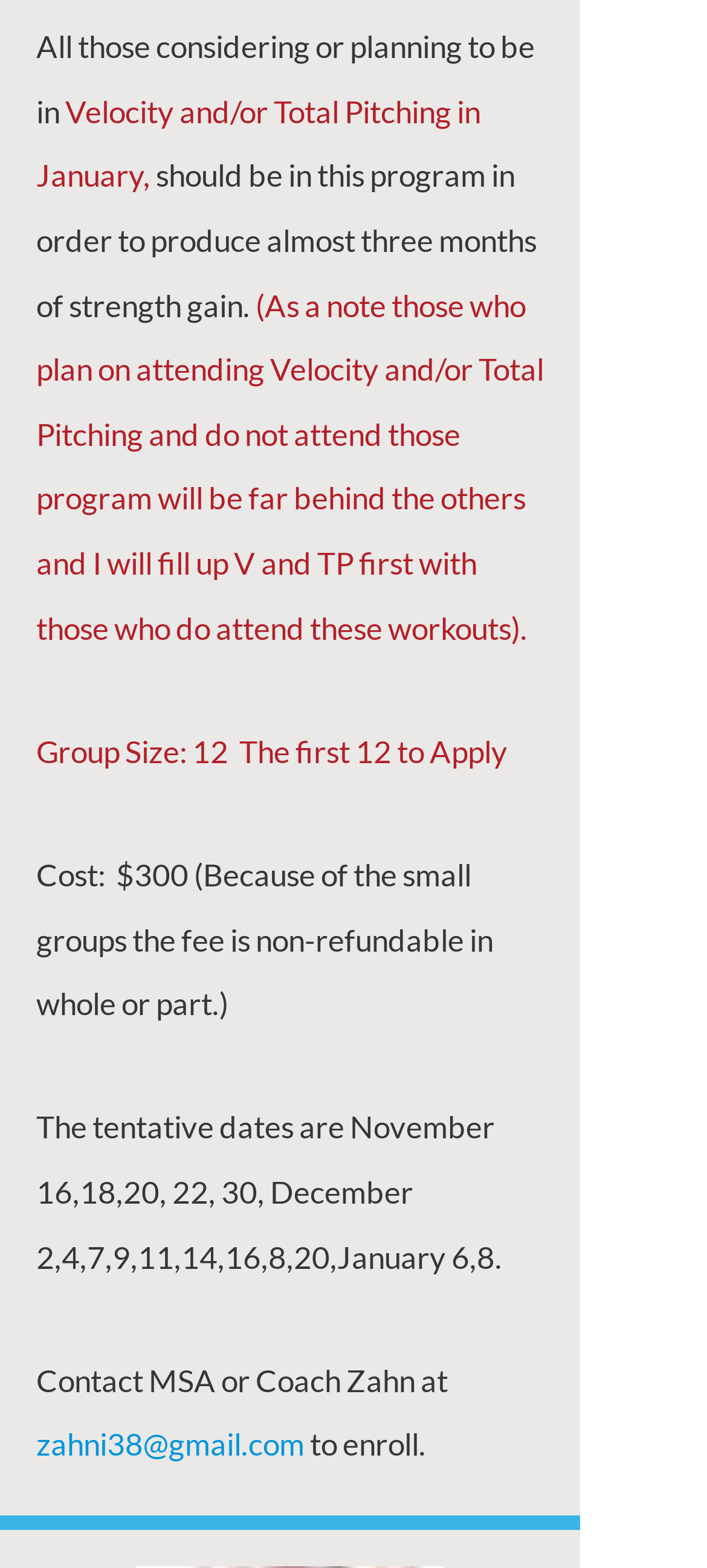Give a short answer to this question using one word or a phrase:
What is the purpose of the program?

Strength gain